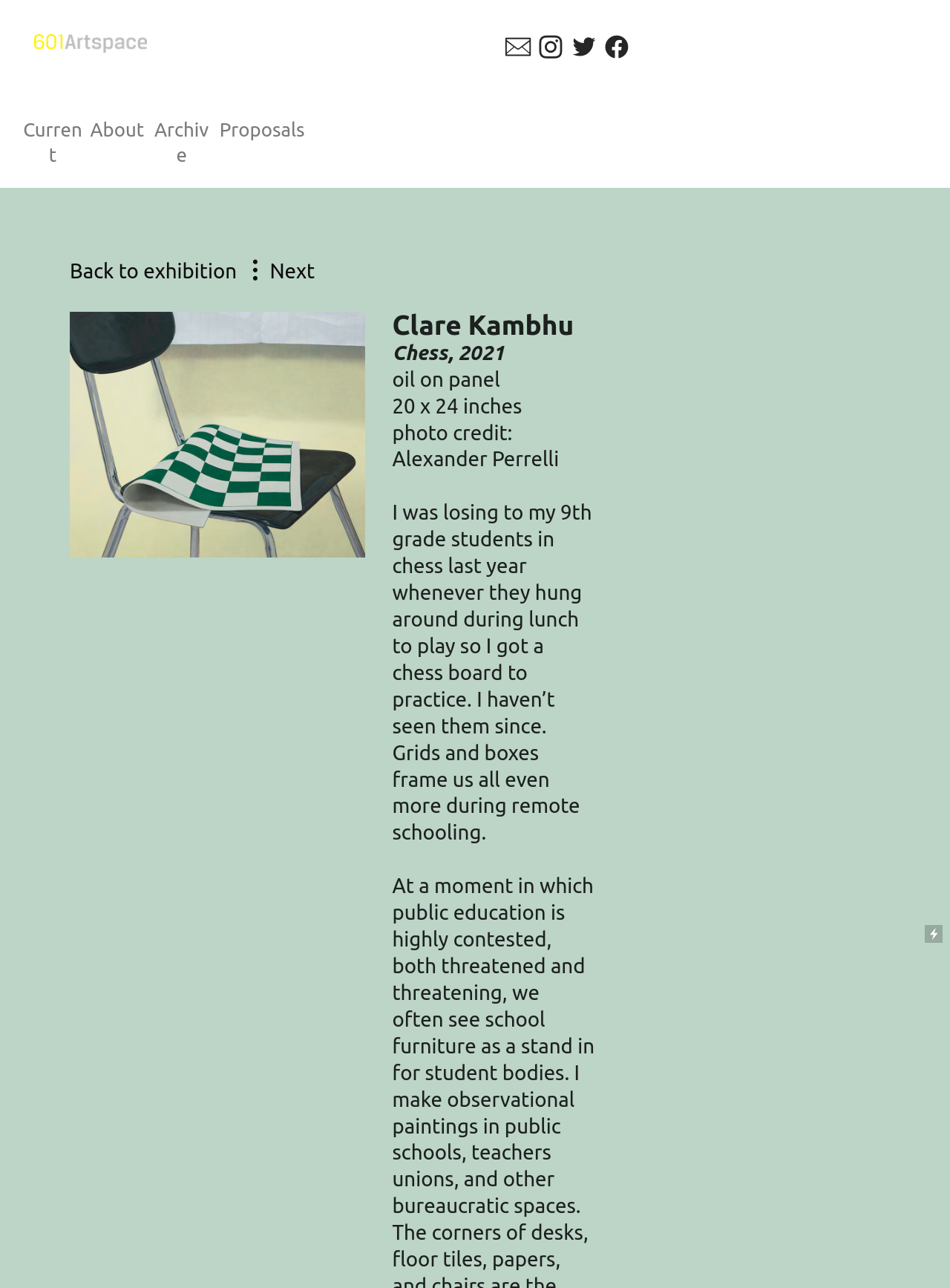Pinpoint the bounding box coordinates of the element you need to click to execute the following instruction: "Click the 'Back to exhibition' link". The bounding box should be represented by four float numbers between 0 and 1, in the format [left, top, right, bottom].

[0.073, 0.201, 0.249, 0.221]